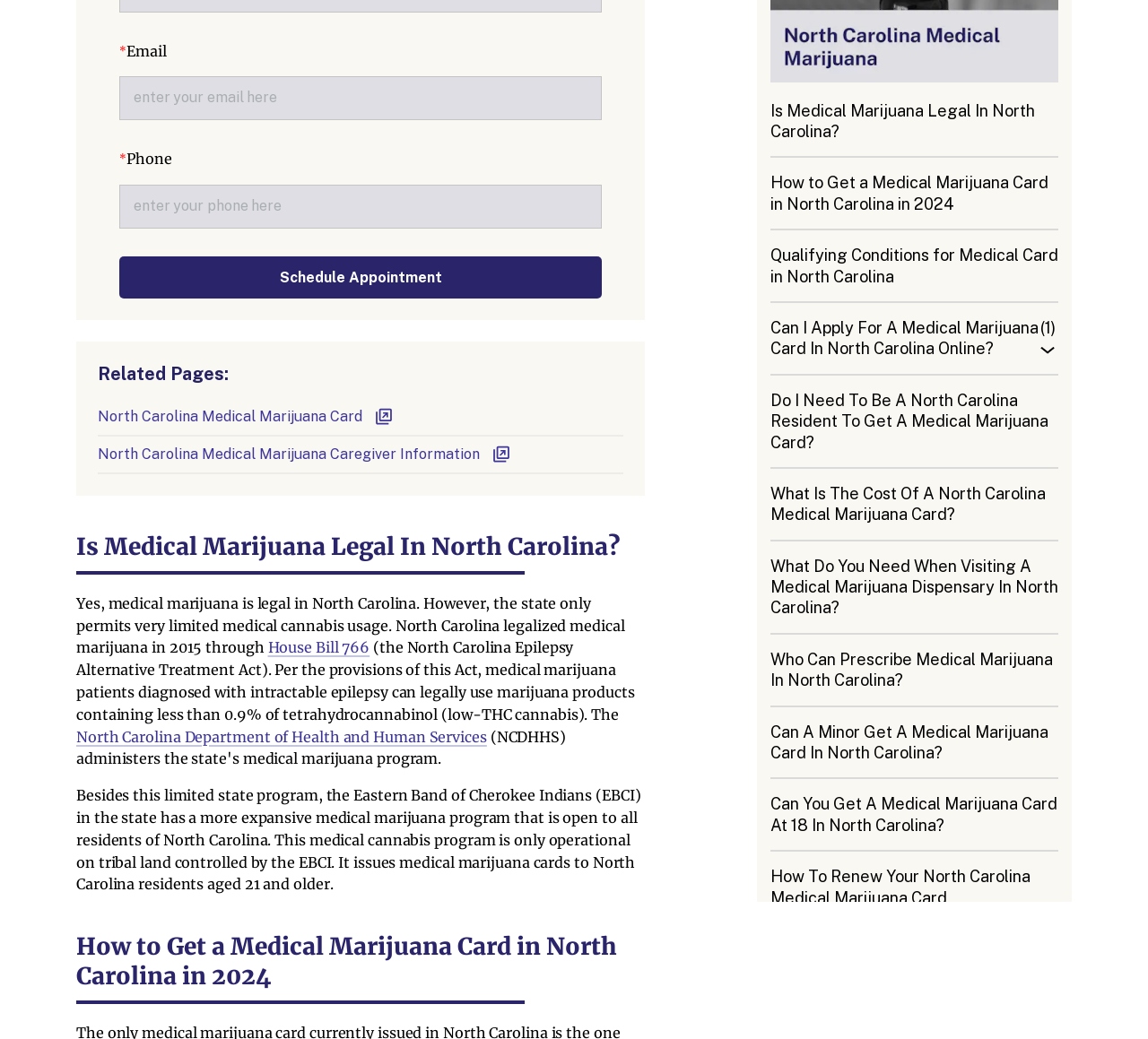Identify the bounding box for the UI element described as: "North Carolina Medical Marijuana Card". The coordinates should be four float numbers between 0 and 1, i.e., [left, top, right, bottom].

[0.085, 0.384, 0.543, 0.42]